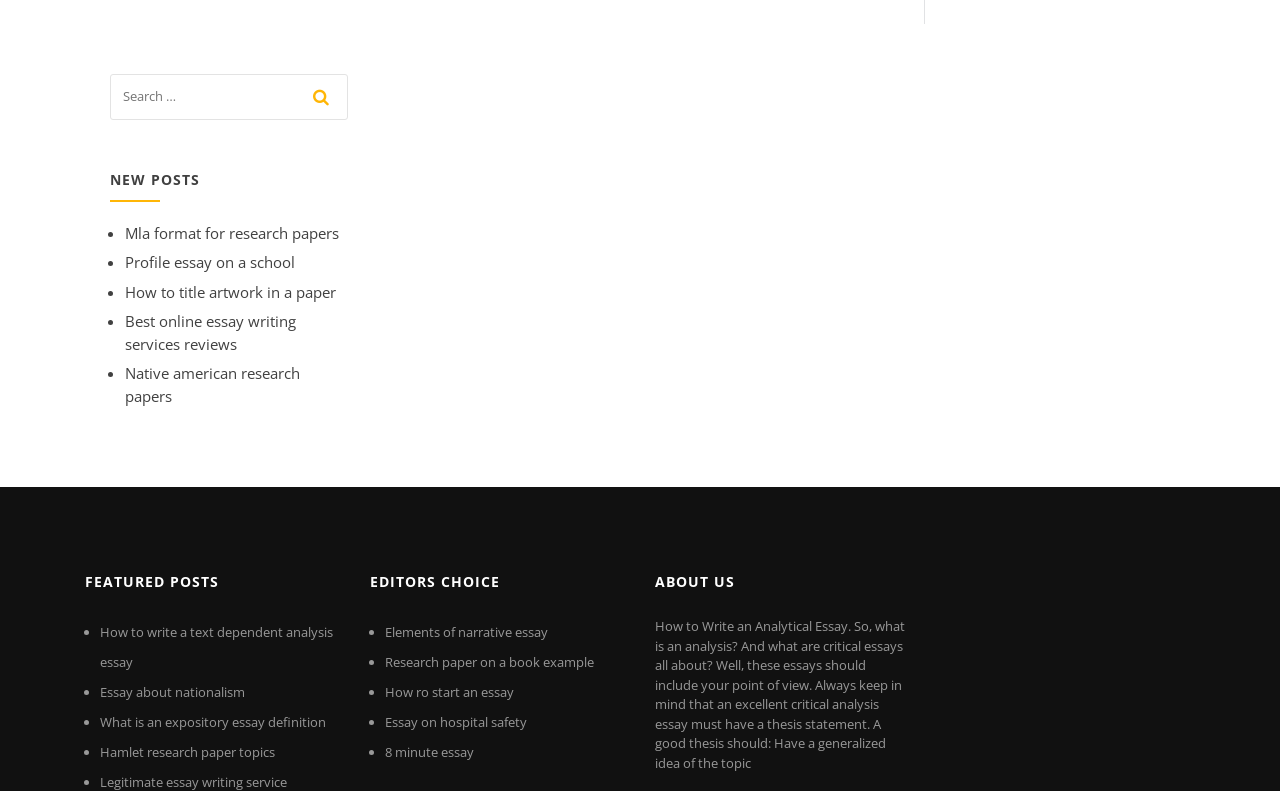Extract the bounding box coordinates for the UI element described as: "Mla format for research papers".

[0.098, 0.282, 0.265, 0.307]